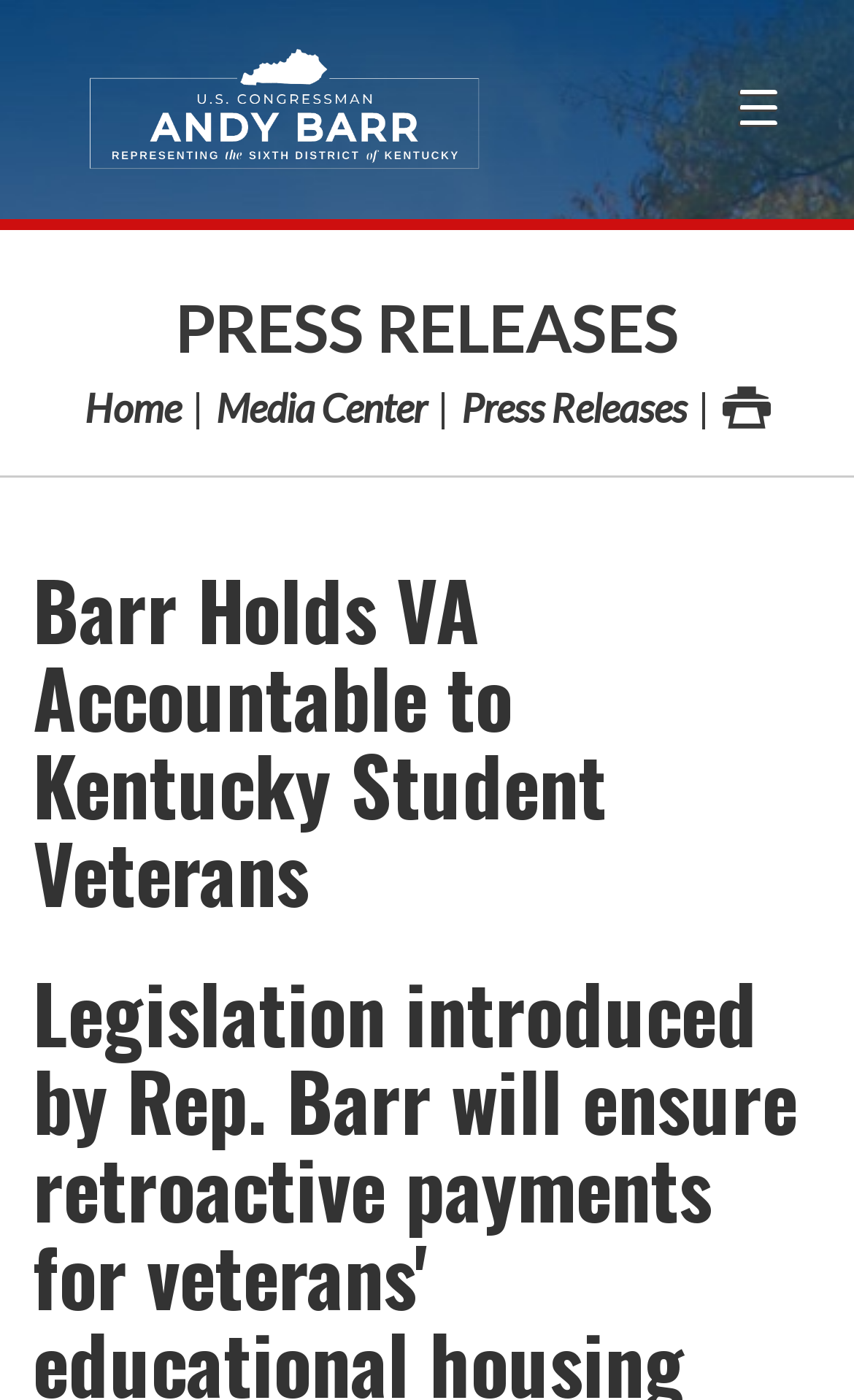Ascertain the bounding box coordinates for the UI element detailed here: "Congressman Andy Barr". The coordinates should be provided as [left, top, right, bottom] with each value being a float between 0 and 1.

[0.077, 0.016, 0.59, 0.141]